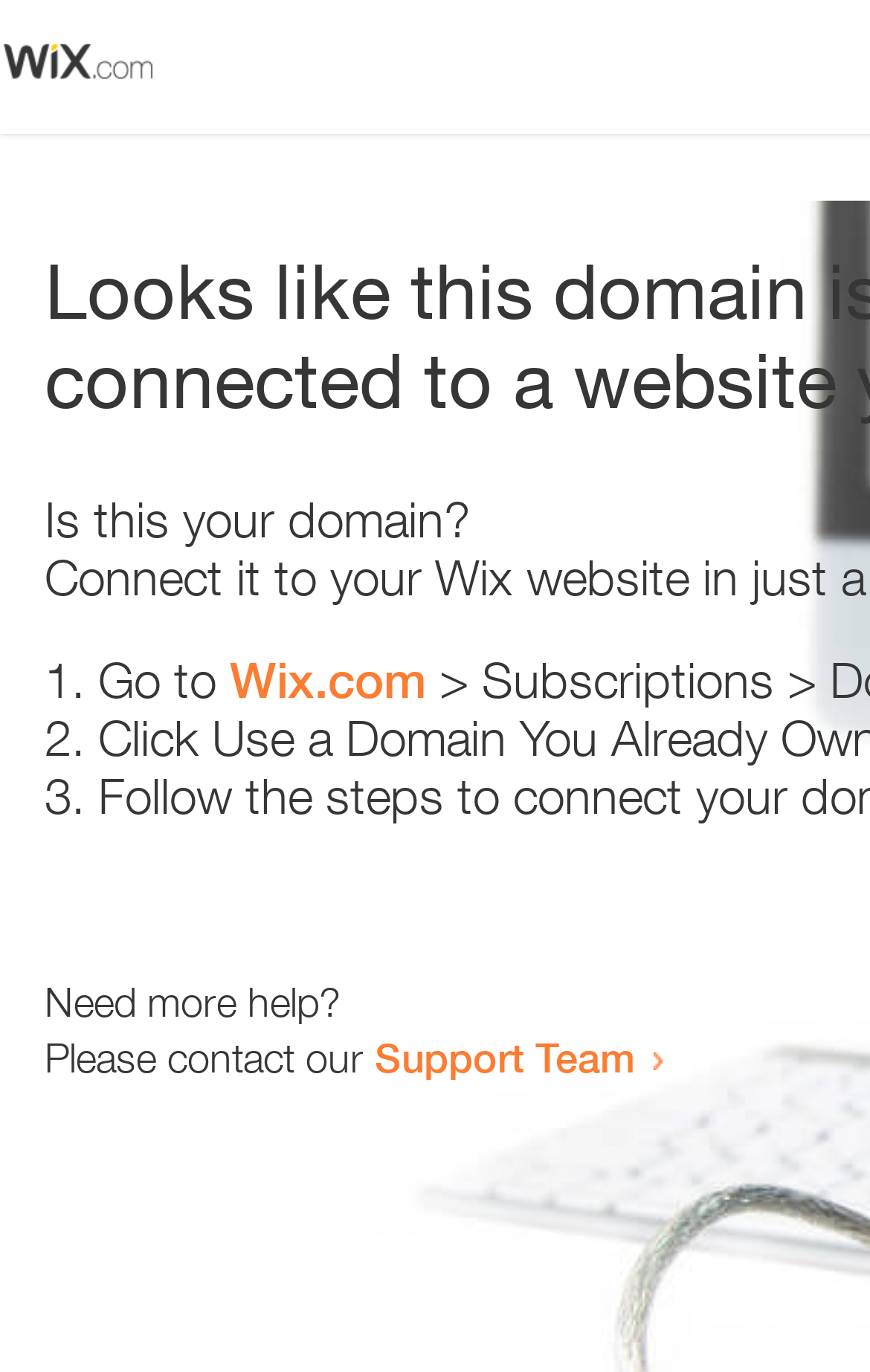Please analyze the image and provide a thorough answer to the question:
What is the domain being referred to?

The webpage is asking if the current domain is the user's domain, and it provides a link to Wix.com, which suggests that Wix.com is the domain being referred to.